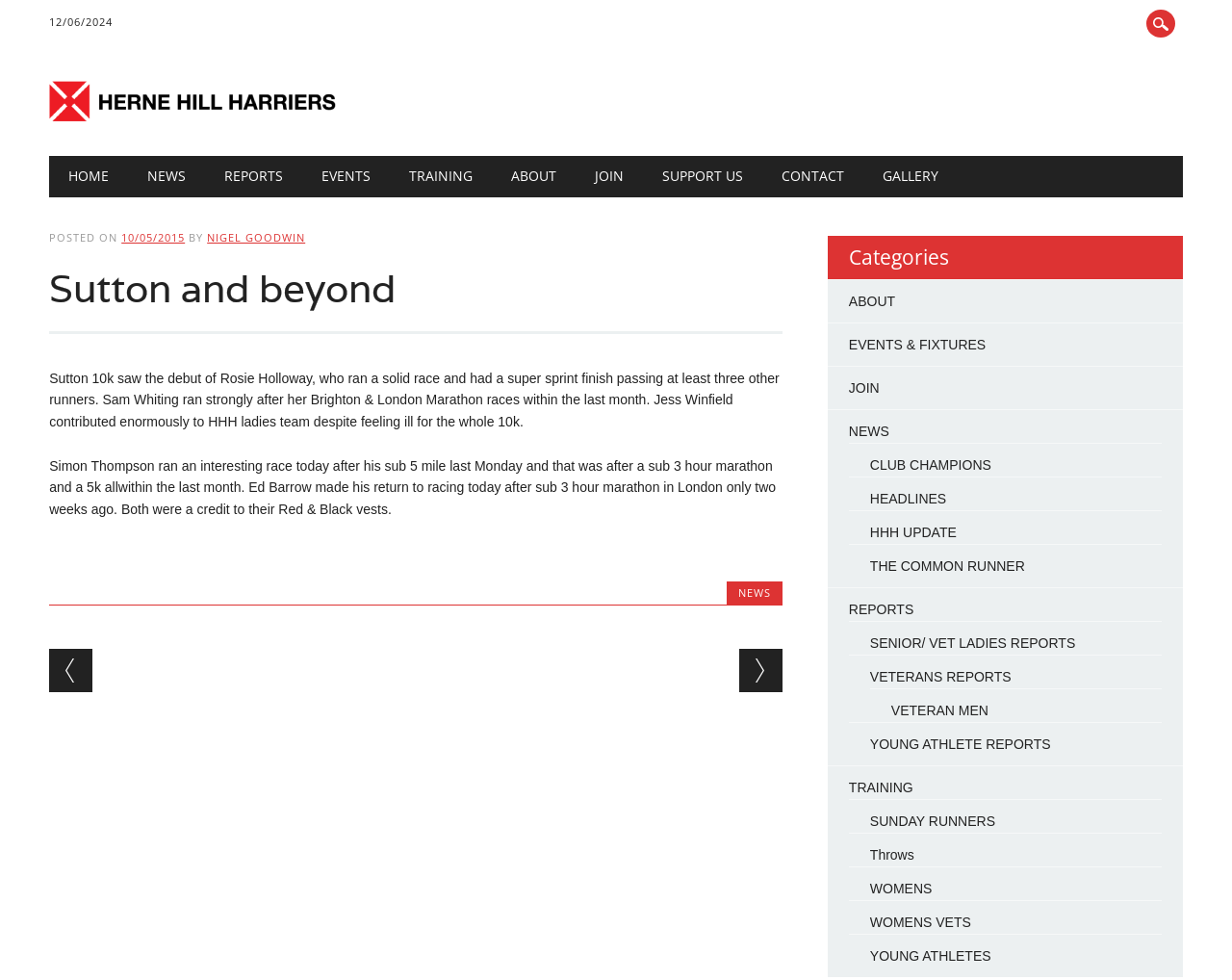Provide the bounding box coordinates of the area you need to click to execute the following instruction: "View the 'NEWS' page".

[0.599, 0.597, 0.626, 0.612]